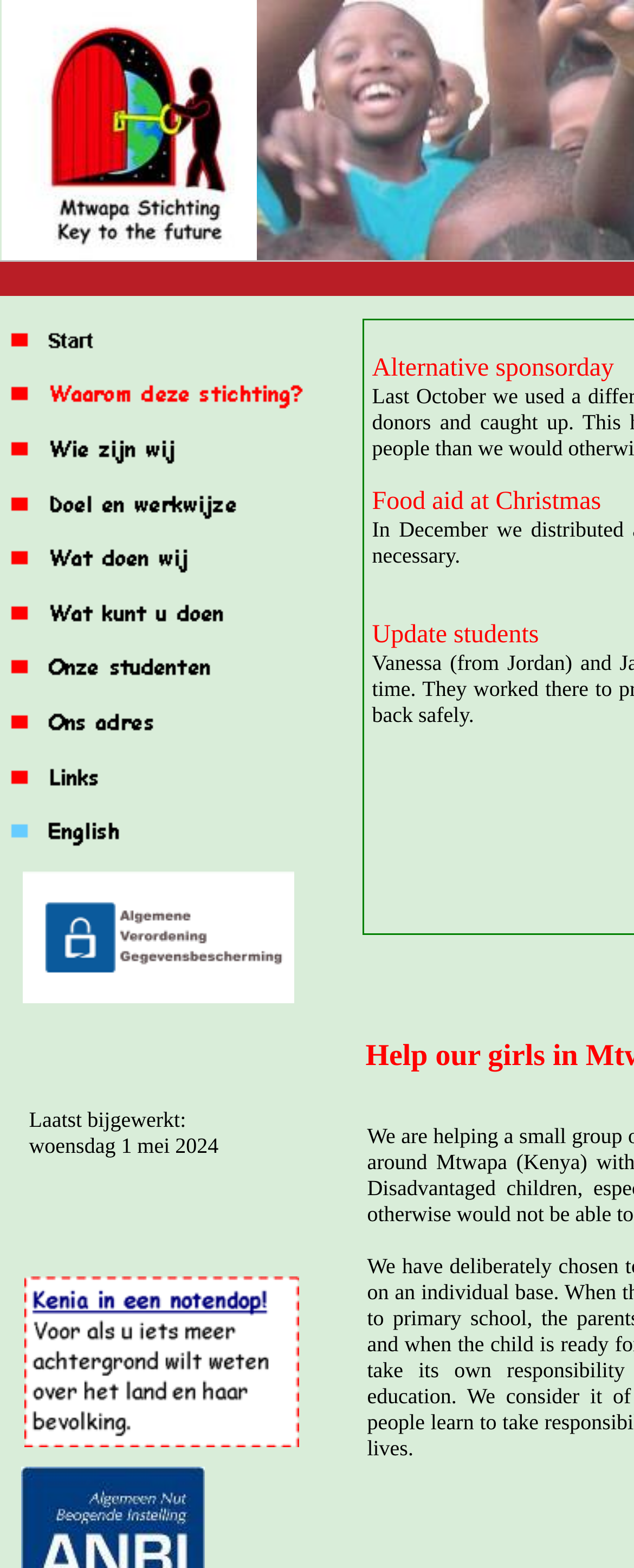What is the language of the webpage?
Please look at the screenshot and answer in one word or a short phrase.

English